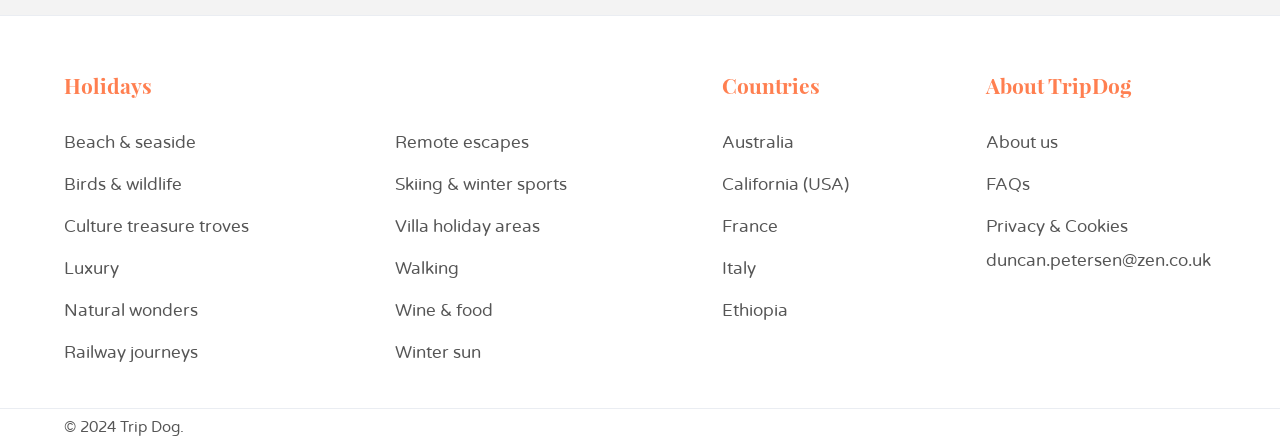Using floating point numbers between 0 and 1, provide the bounding box coordinates in the format (top-left x, top-left y, bottom-right x, bottom-right y). Locate the UI element described here: Skiing & winter sports

[0.309, 0.369, 0.554, 0.463]